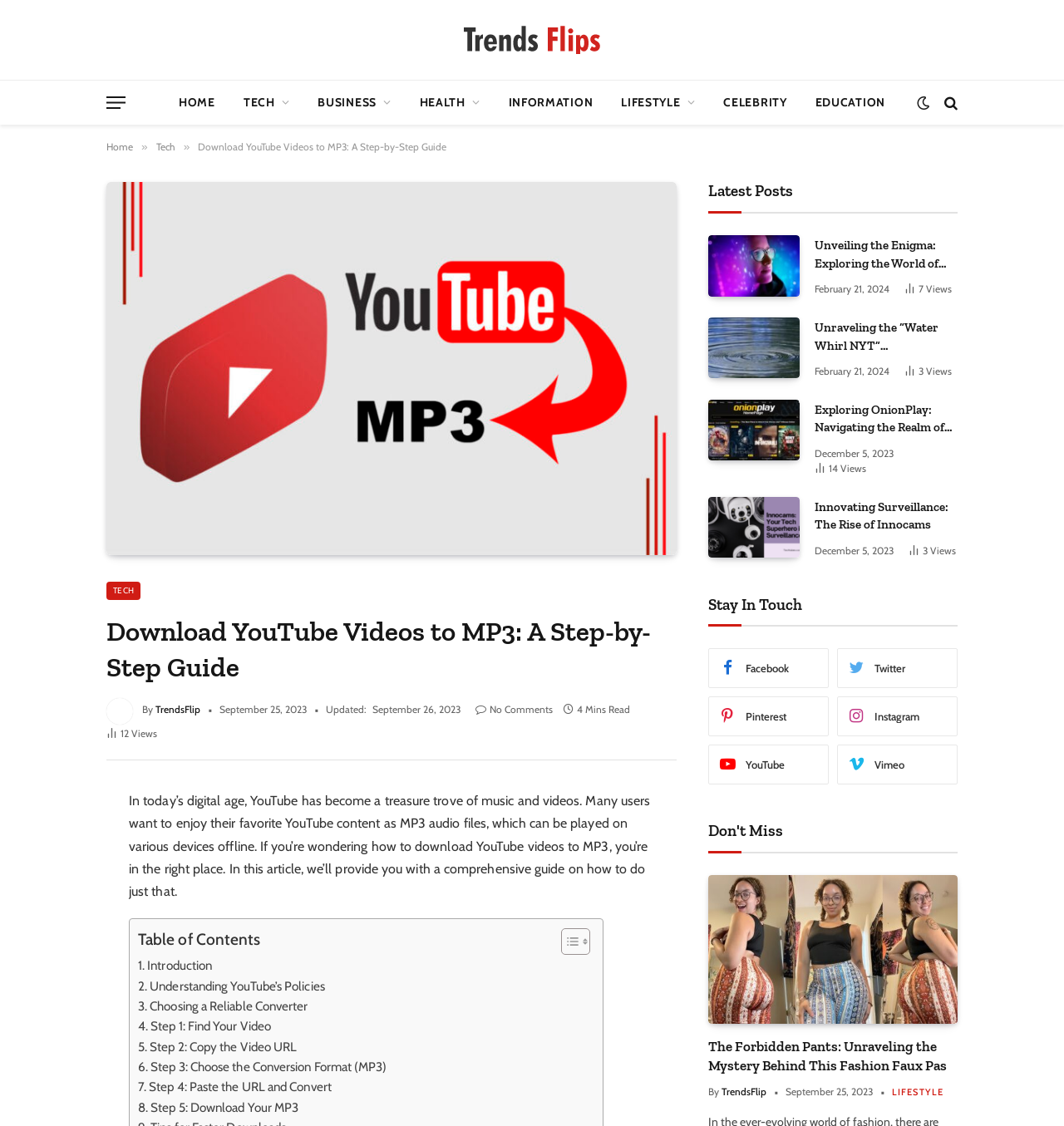Use a single word or phrase to answer the question: What is the purpose of the 'Toggle Table of Content' button?

To show or hide table of contents